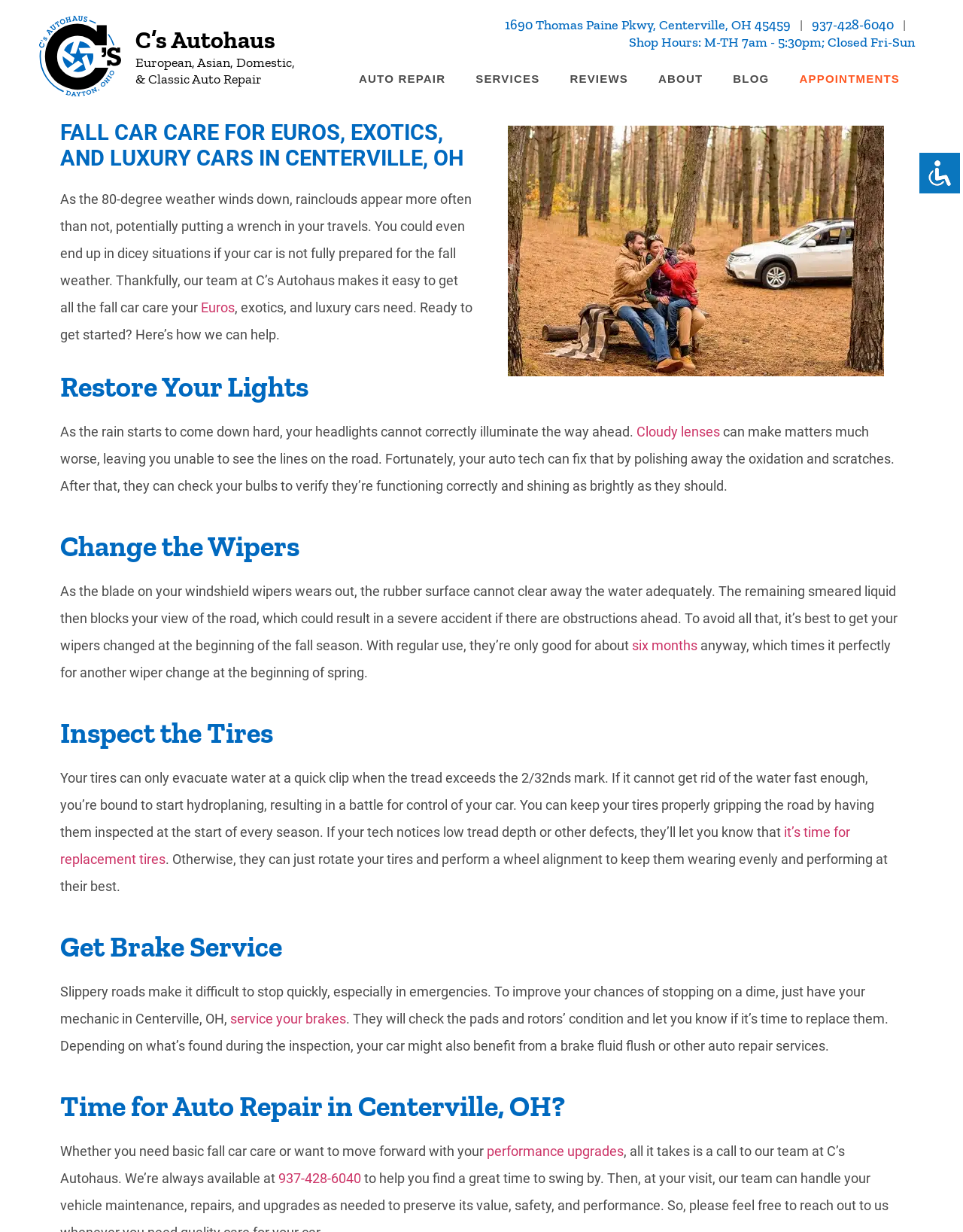Please identify the bounding box coordinates of the element's region that should be clicked to execute the following instruction: "Learn about fall car care for Euros, Exotics, and Luxury Cars". The bounding box coordinates must be four float numbers between 0 and 1, i.e., [left, top, right, bottom].

[0.062, 0.097, 0.492, 0.139]